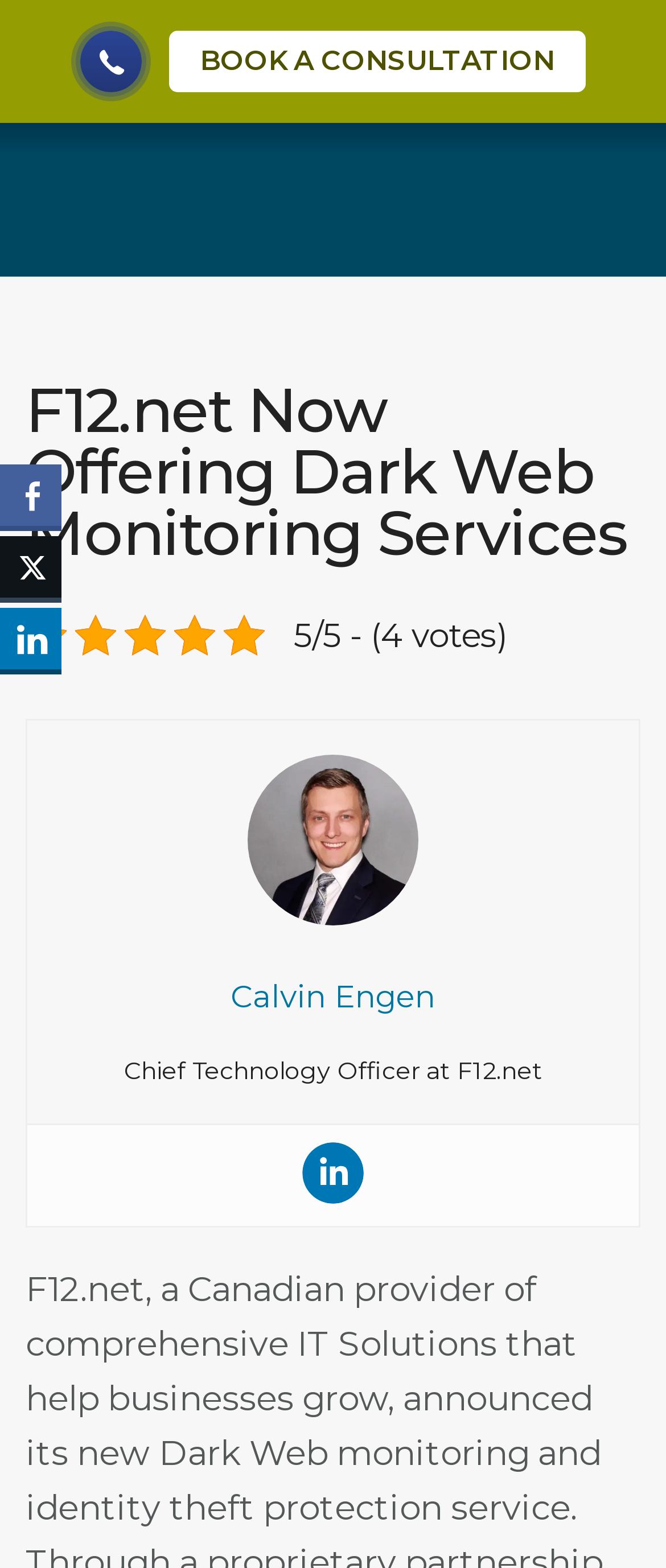Identify the webpage's primary heading and generate its text.

F12.net Now Offering Dark Web Monitoring Services